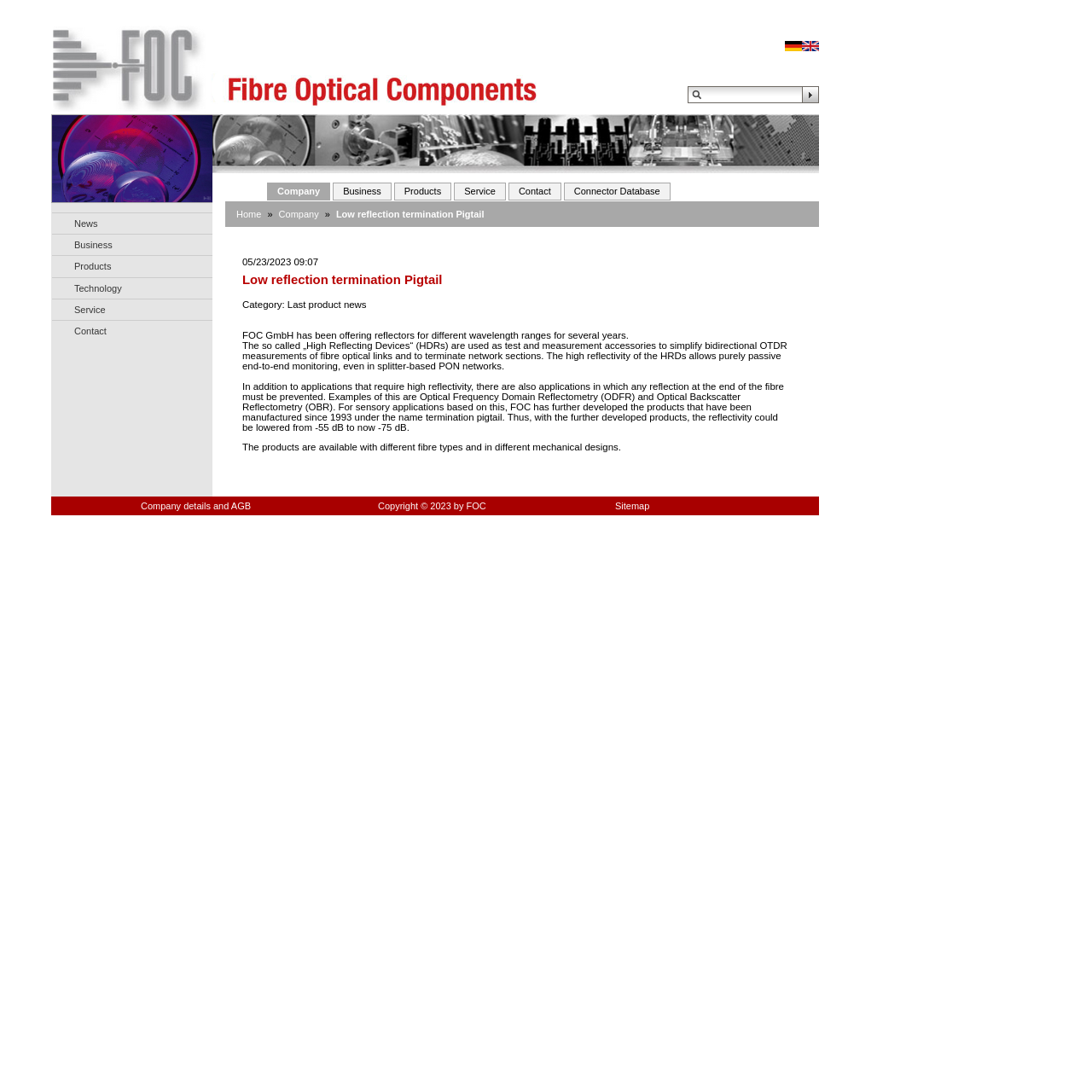What is the category of the news?
Please use the visual content to give a single word or phrase answer.

Last product news